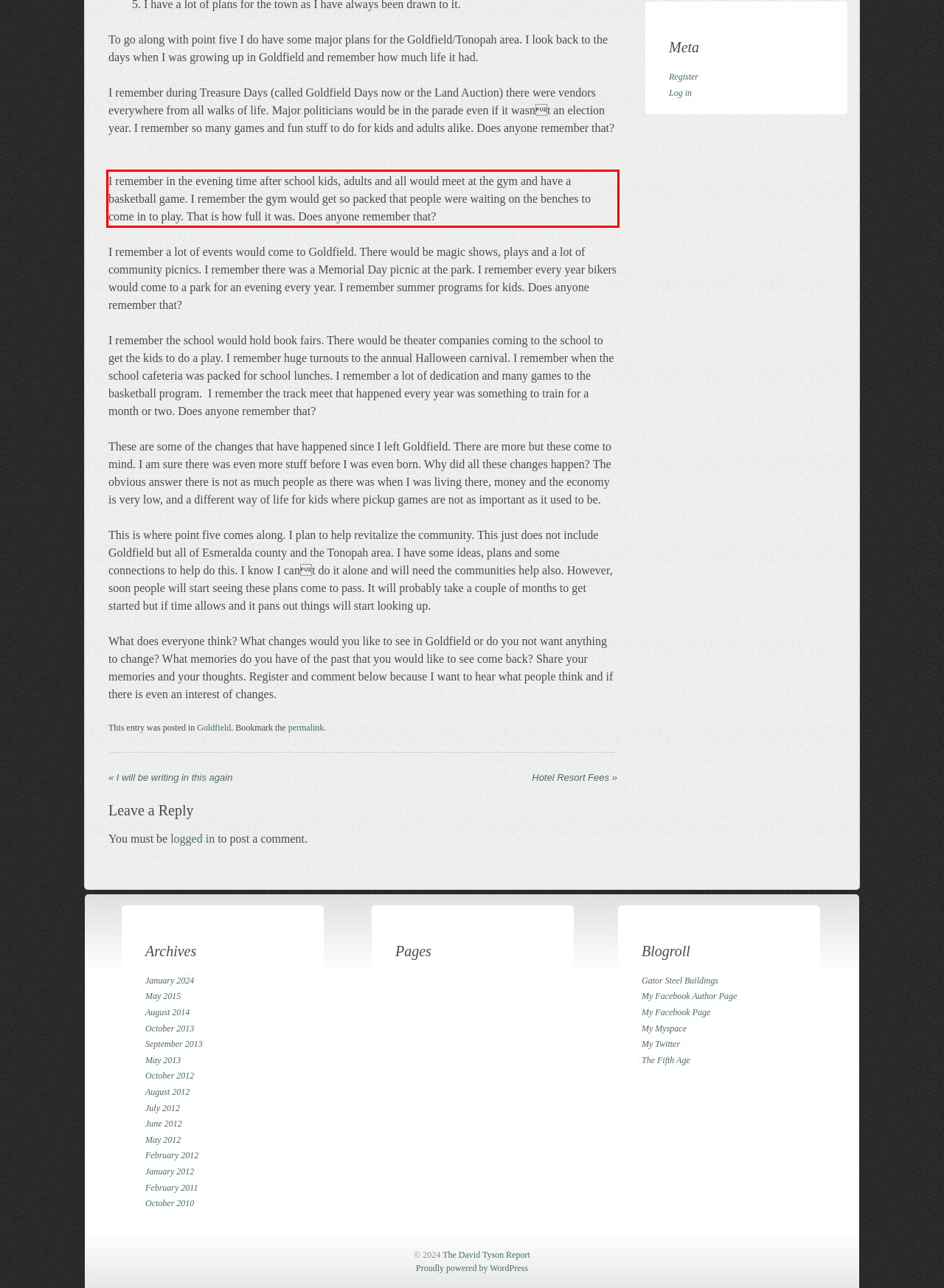In the screenshot of the webpage, find the red bounding box and perform OCR to obtain the text content restricted within this red bounding box.

I remember in the evening time after school kids, adults and all would meet at the gym and have a basketball game. I remember the gym would get so packed that people were waiting on the benches to come in to play. That is how full it was. Does anyone remember that?